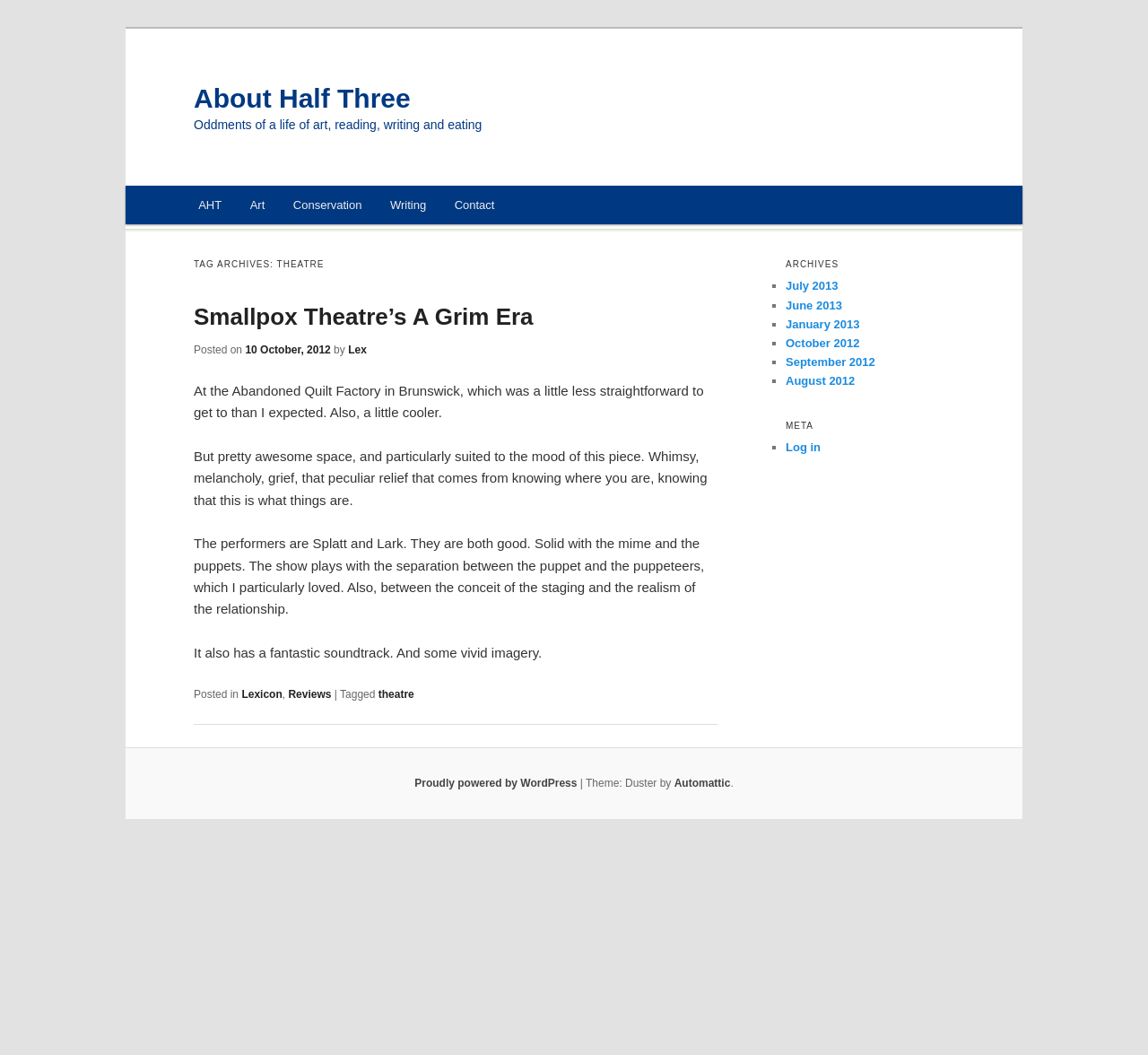Pinpoint the bounding box coordinates of the element you need to click to execute the following instruction: "Read the article 'Smallpox Theatre’s A Grim Era'". The bounding box should be represented by four float numbers between 0 and 1, in the format [left, top, right, bottom].

[0.169, 0.284, 0.625, 0.324]